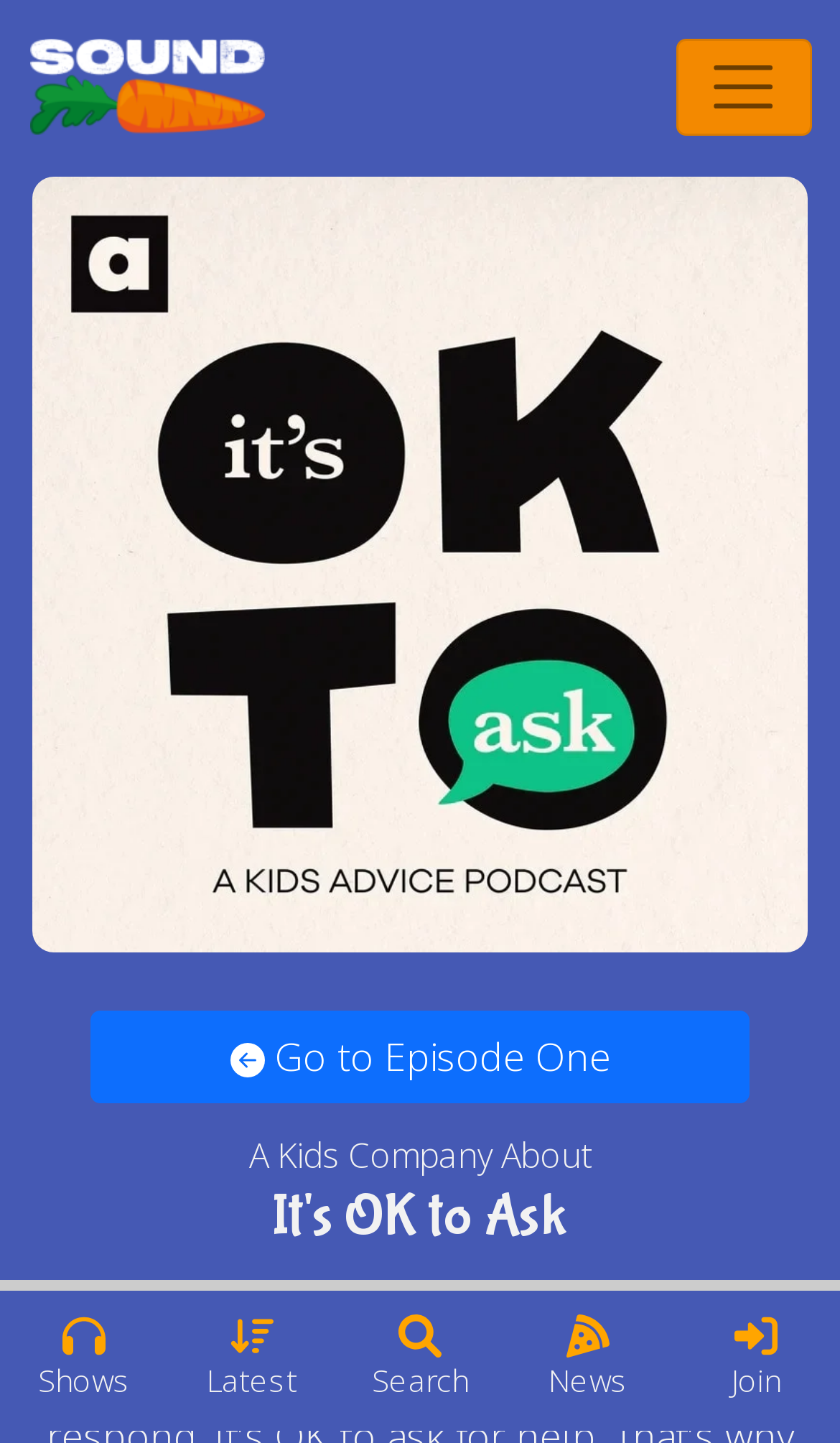Find the coordinates for the bounding box of the element with this description: "Latest".

[0.246, 0.909, 0.354, 0.97]